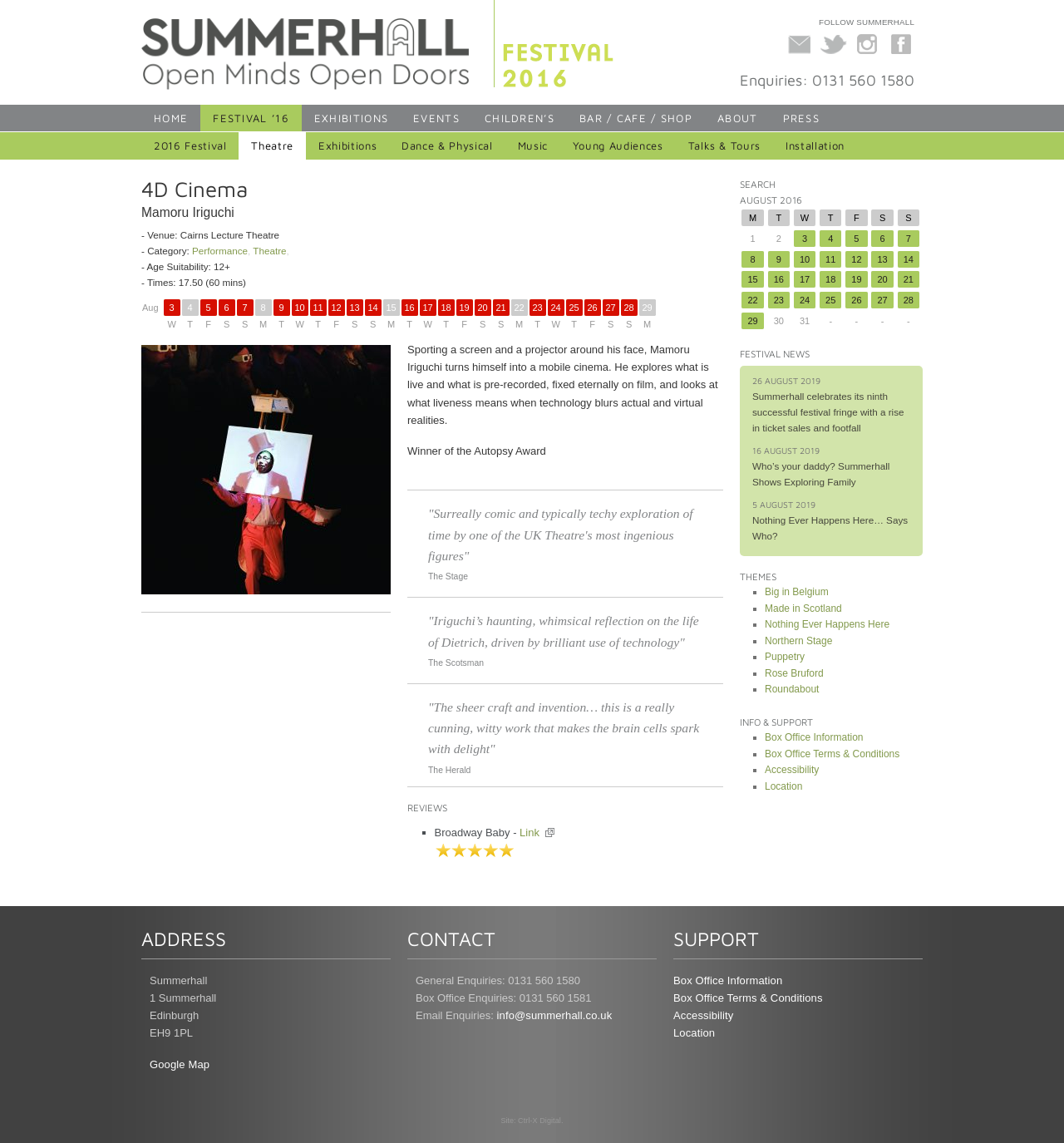Specify the bounding box coordinates of the element's region that should be clicked to achieve the following instruction: "Click on Festival 2016". The bounding box coordinates consist of four float numbers between 0 and 1, in the format [left, top, right, bottom].

[0.473, 0.068, 0.578, 0.079]